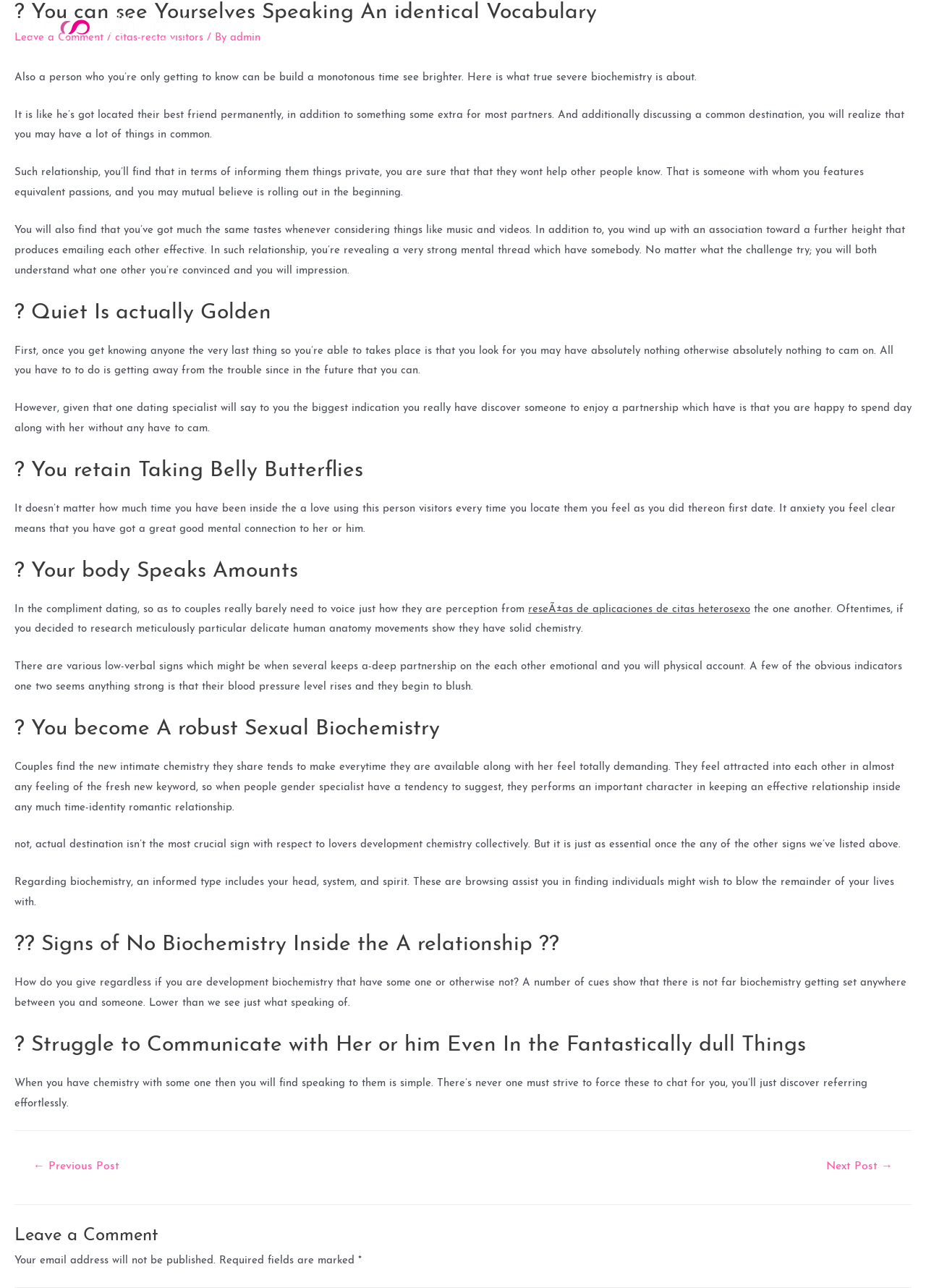Can you provide the bounding box coordinates for the element that should be clicked to implement the instruction: "Click the 'Home' link"?

None